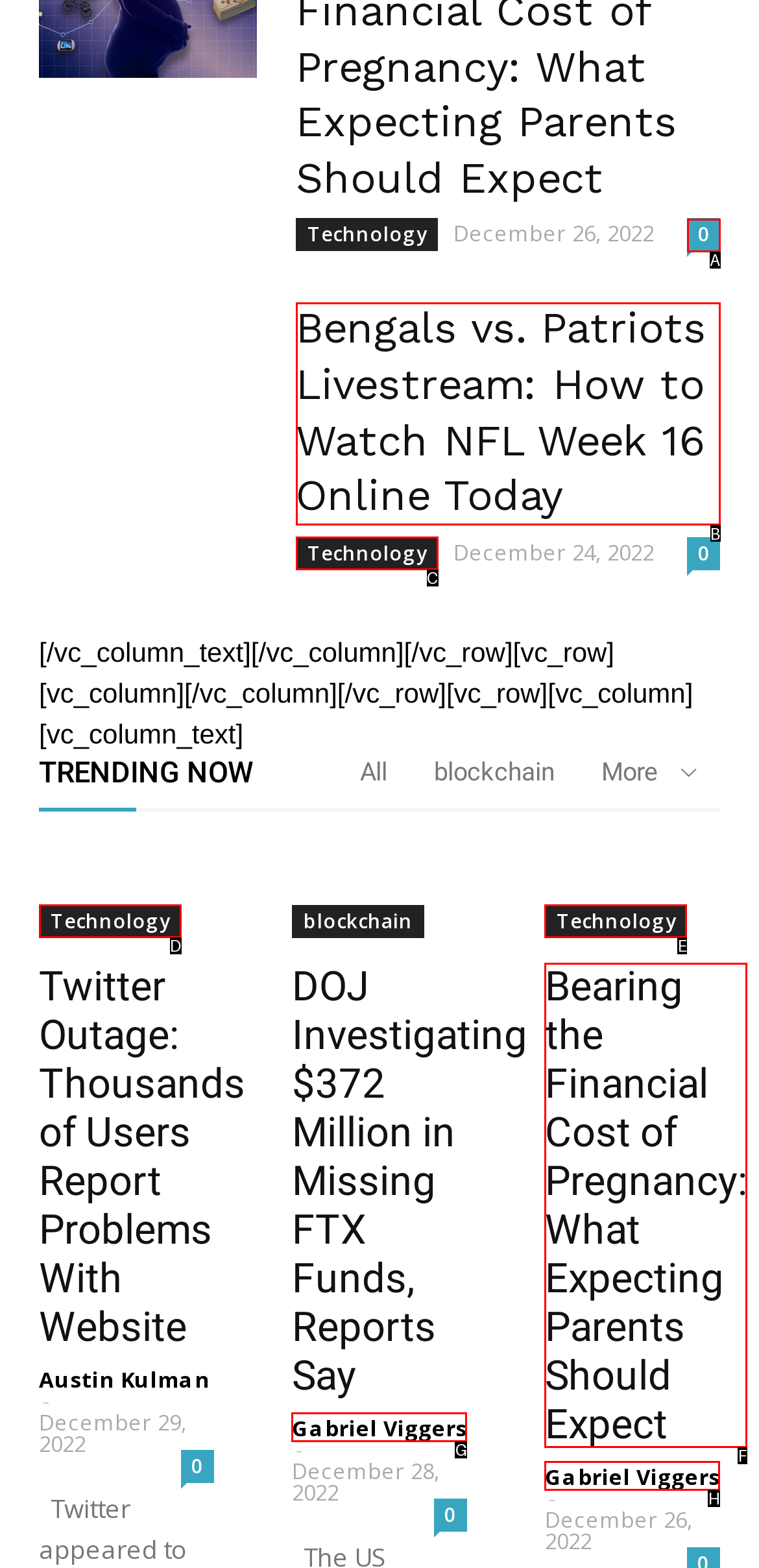Identify the HTML element I need to click to complete this task: Read the article 'Bengals vs. Patriots Livestream: How to Watch NFL Week 16 Online Today' Provide the option's letter from the available choices.

B